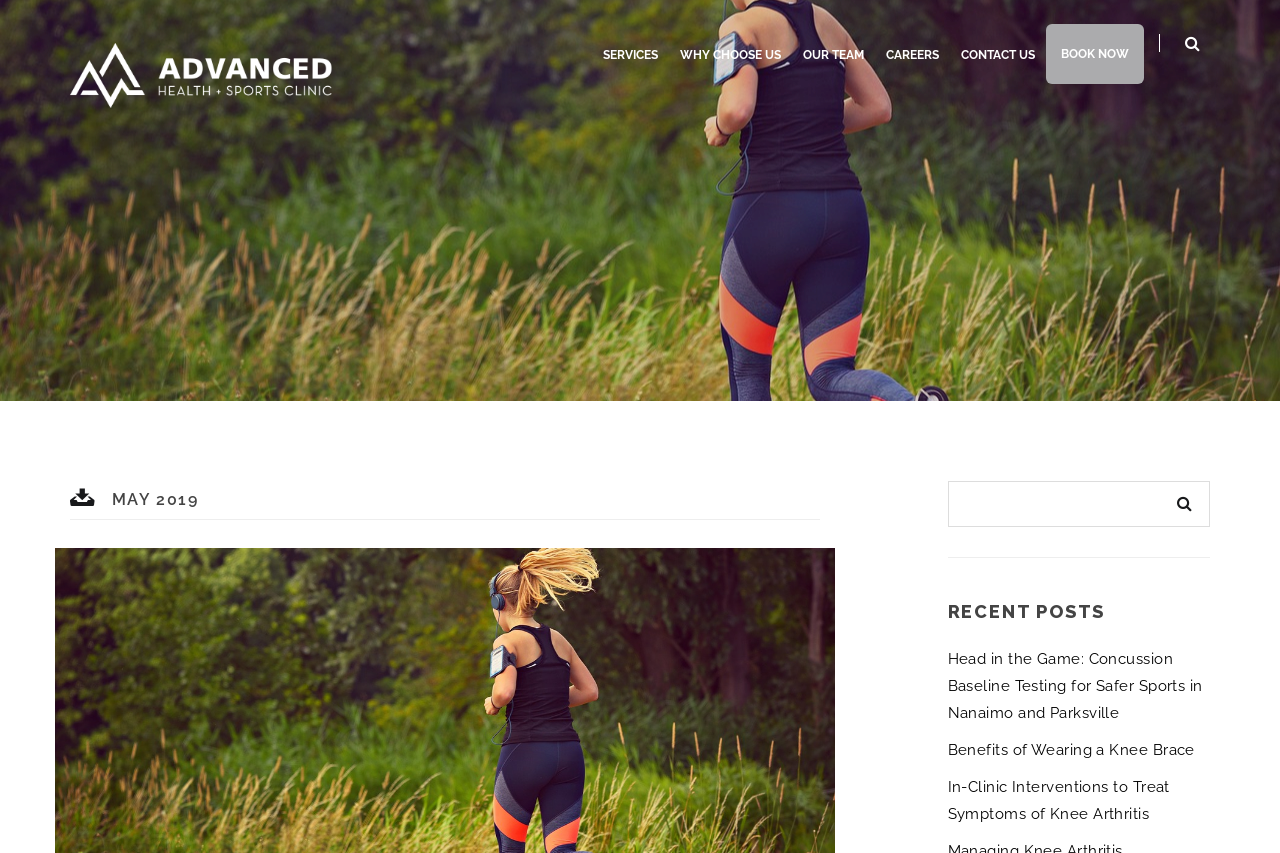What services does the clinic offer?
Answer the question with a single word or phrase derived from the image.

Not specified